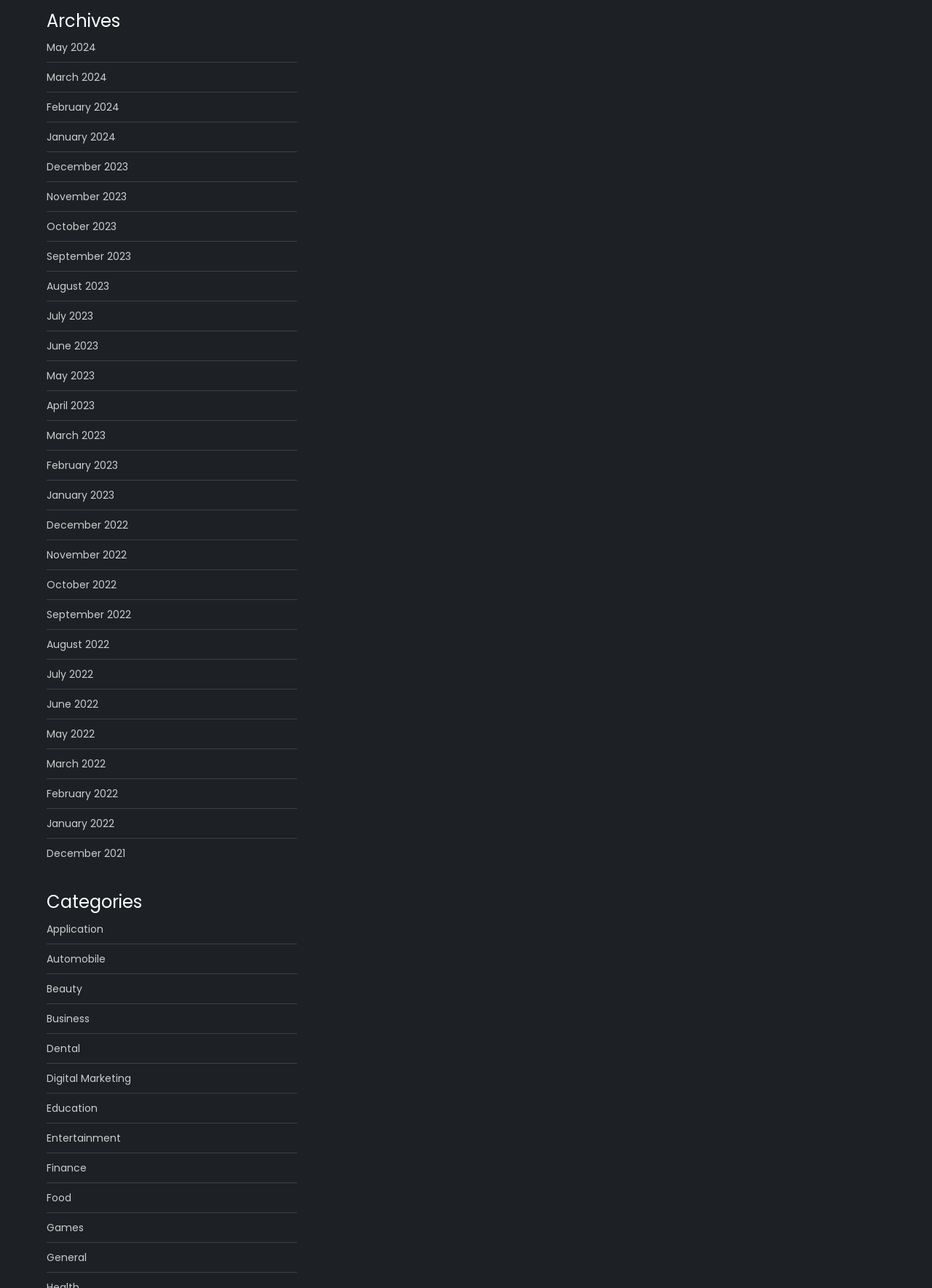Determine the bounding box coordinates of the clickable element to complete this instruction: "view archives for January 2023". Provide the coordinates in the format of four float numbers between 0 and 1, [left, top, right, bottom].

[0.05, 0.377, 0.123, 0.392]